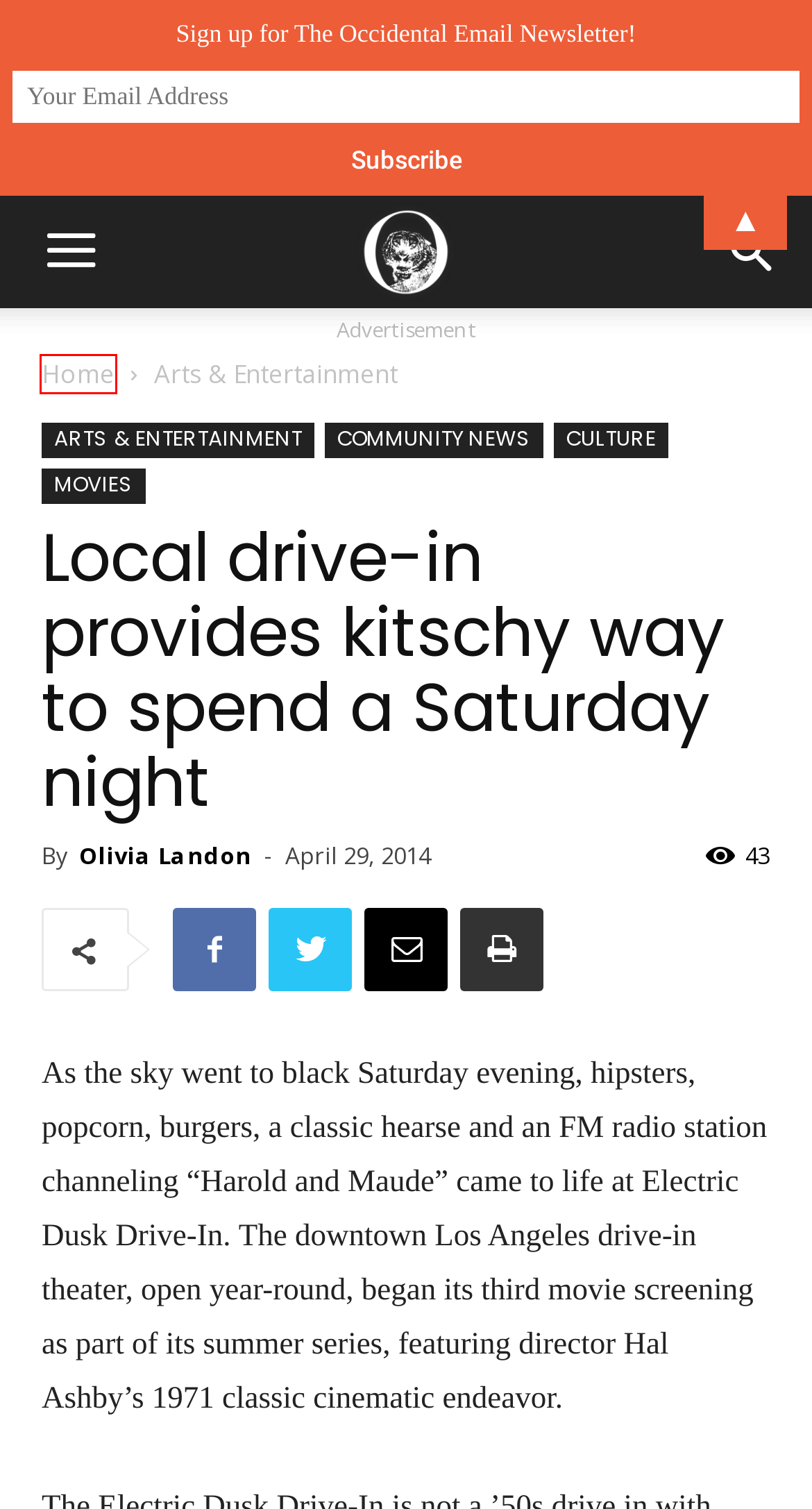A screenshot of a webpage is given, featuring a red bounding box around a UI element. Please choose the webpage description that best aligns with the new webpage after clicking the element in the bounding box. These are the descriptions:
A. Track & Field - The Occidental
B. Outside Contributors - The Occidental
C. Arts & Entertainment - The Occidental
D. Sports Column - The Occidental
E. The Occidental
F. Tennis - The Occidental
G. Advertising
H. Cross Country - The Occidental

E